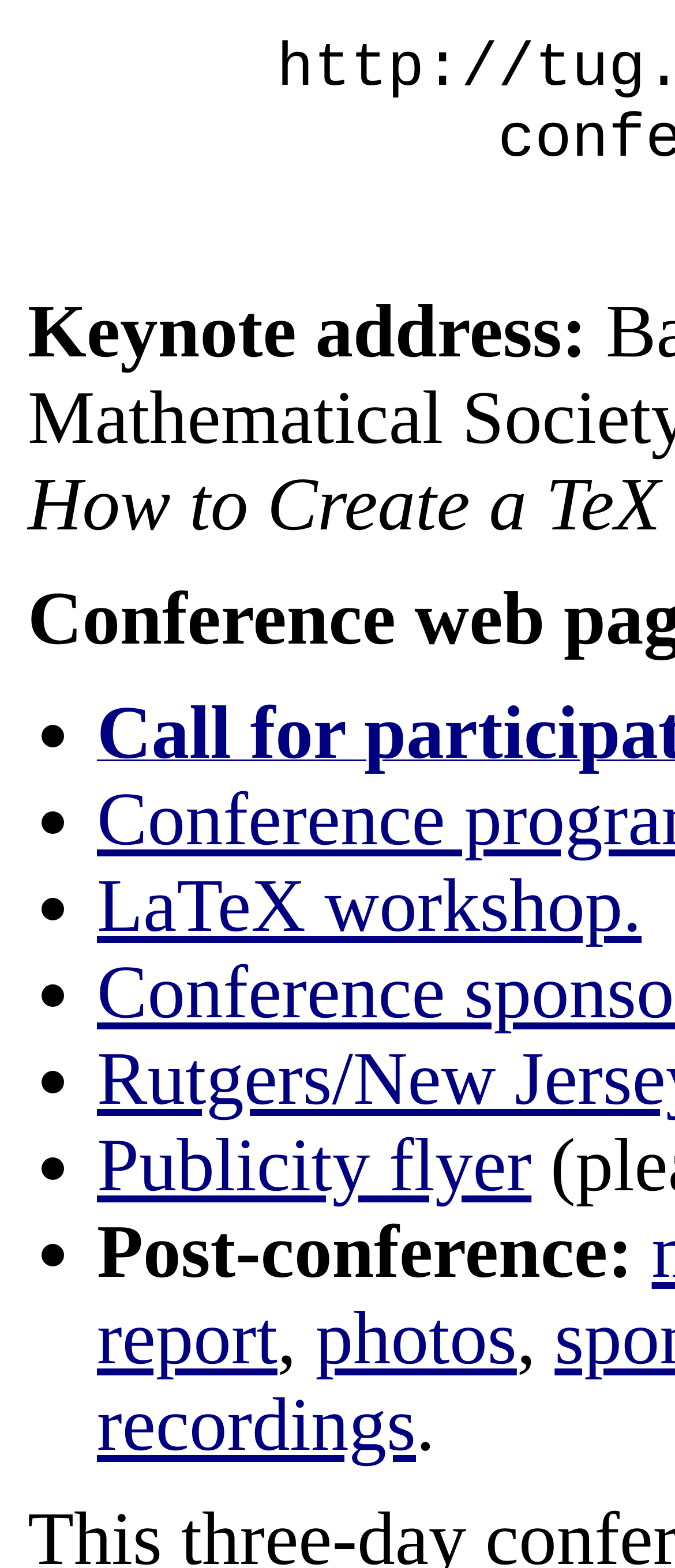What is the first item in the list?
Based on the image, respond with a single word or phrase.

Keynote address